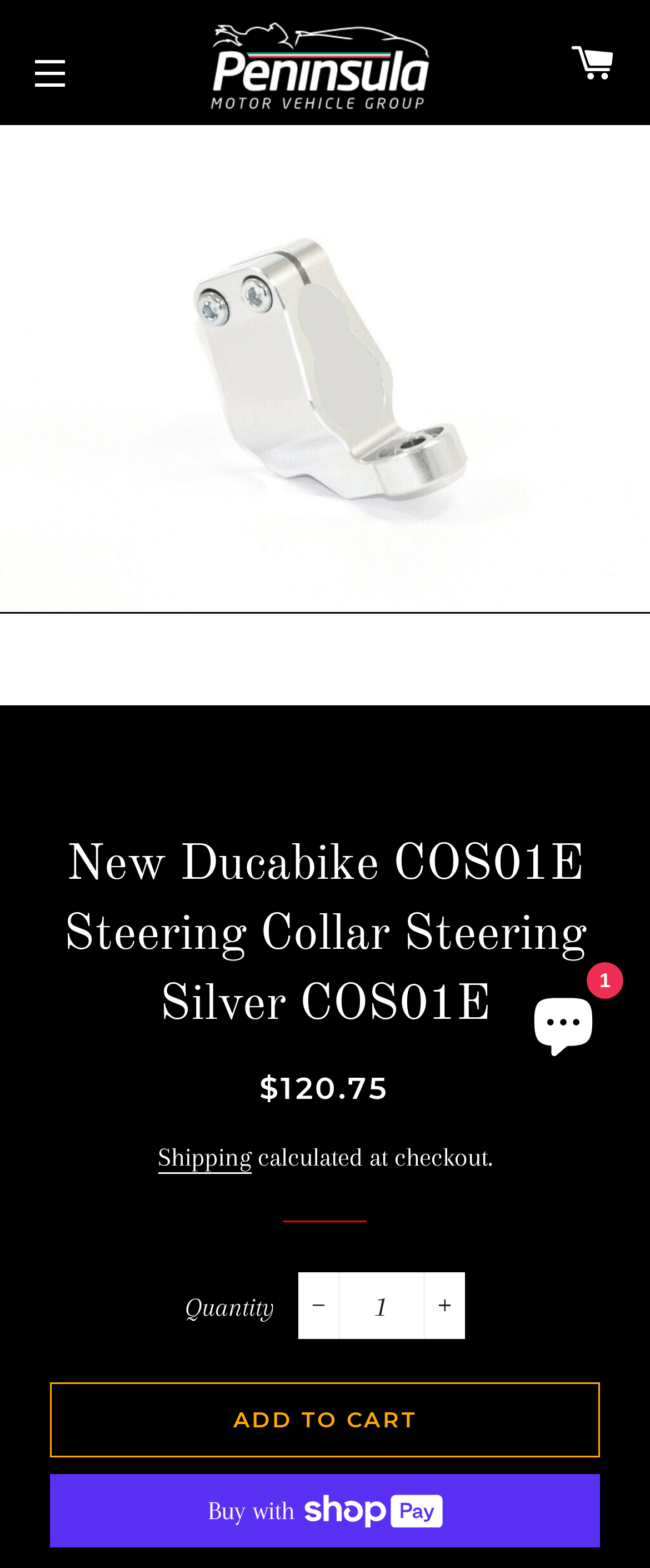Please identify the coordinates of the bounding box that should be clicked to fulfill this instruction: "Increase item quantity by one".

[0.651, 0.812, 0.715, 0.854]